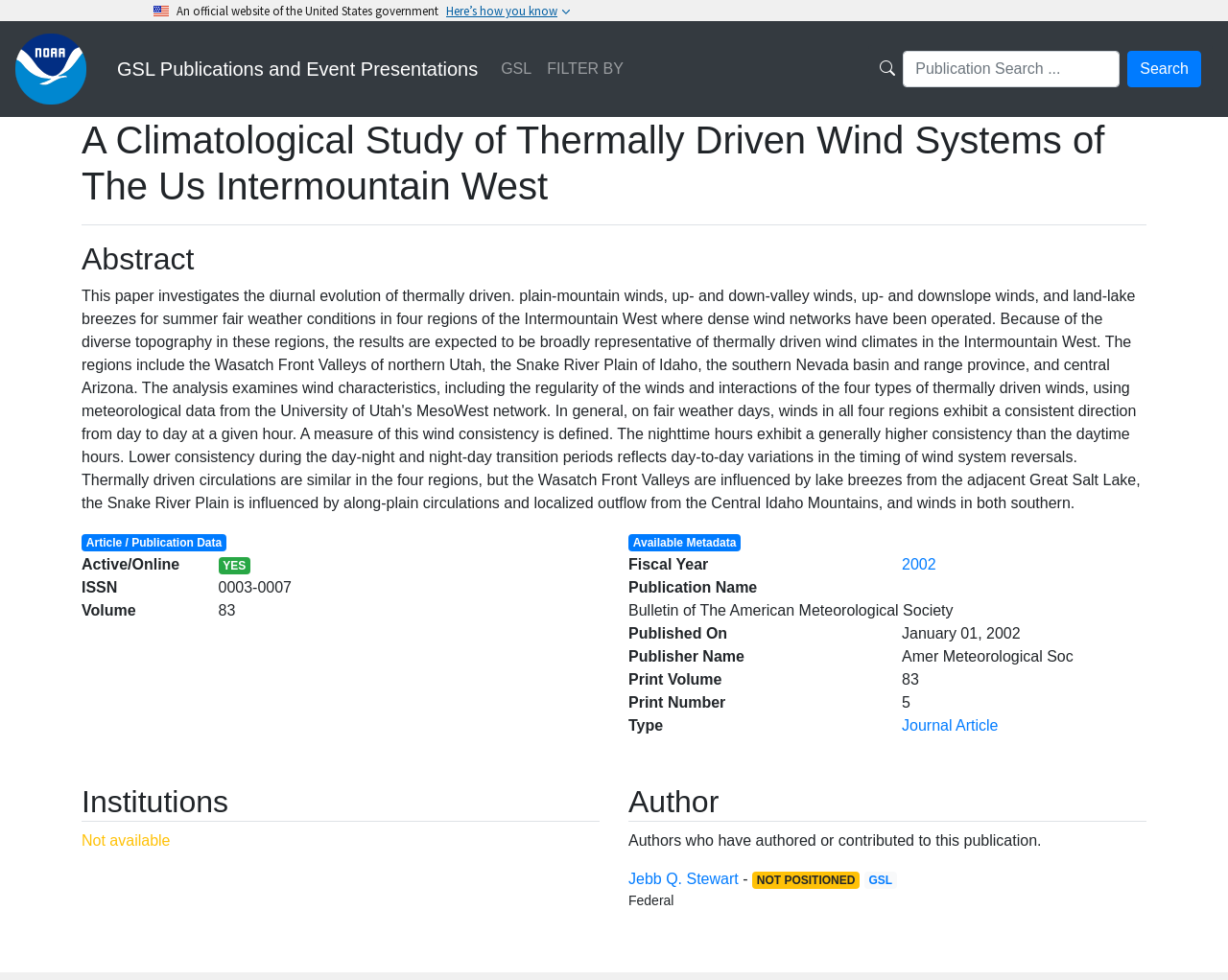Please give a succinct answer using a single word or phrase:
What is the fiscal year of the publication?

2002